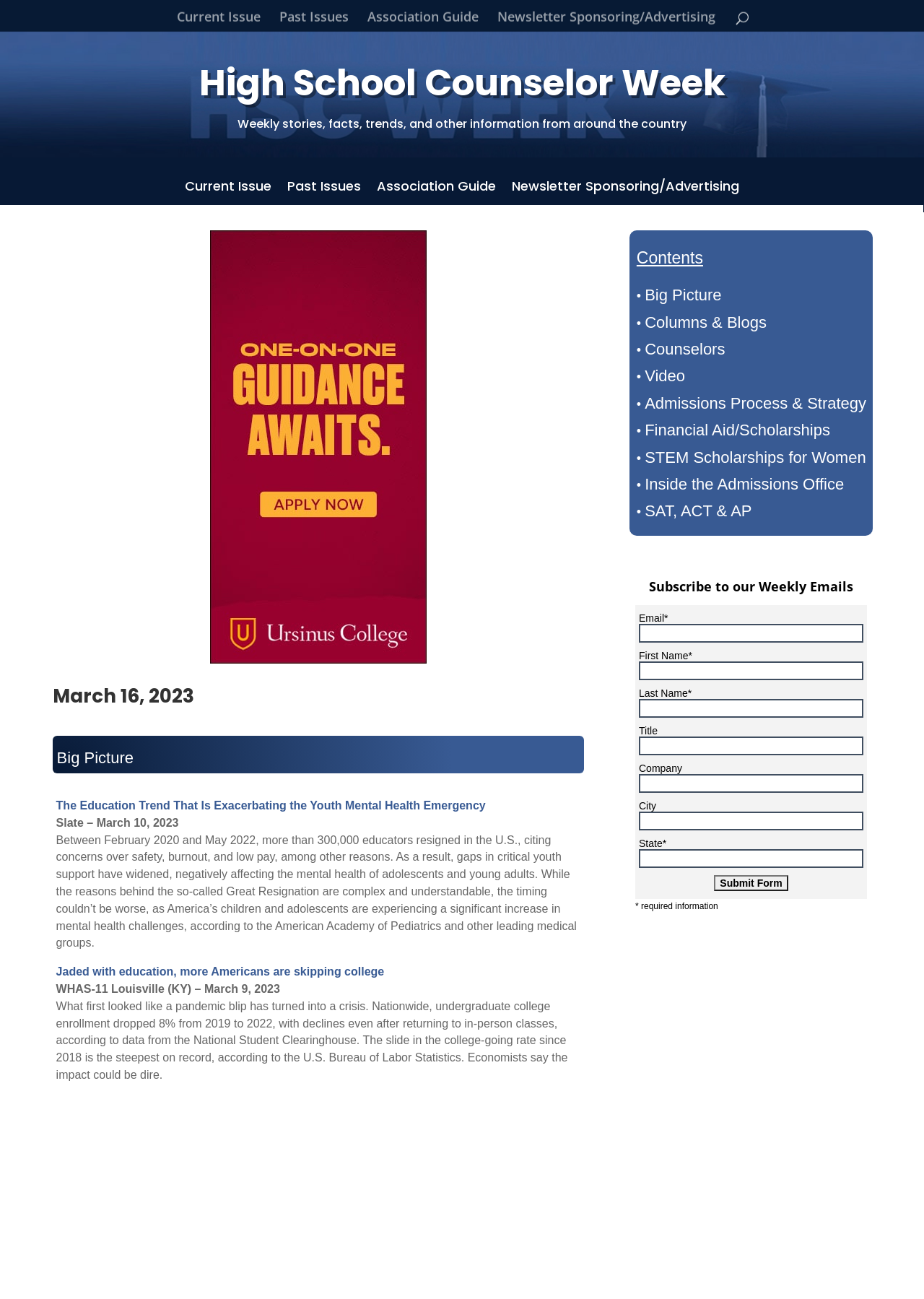Find the main header of the webpage and produce its text content.

High School Counselor Week